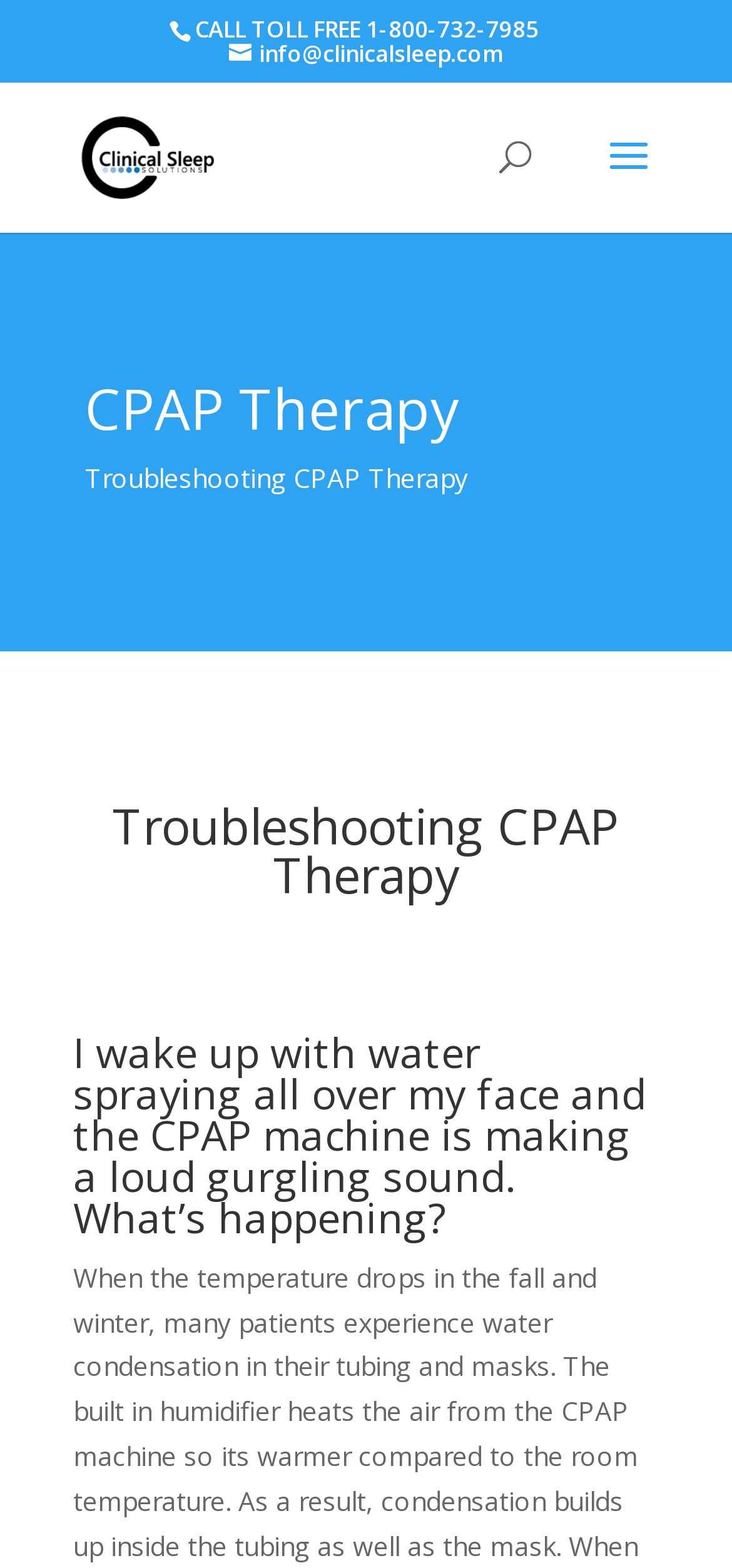Provide a short answer to the following question with just one word or phrase: What is the phone number to call for CPAP therapy?

1-800-732-7985